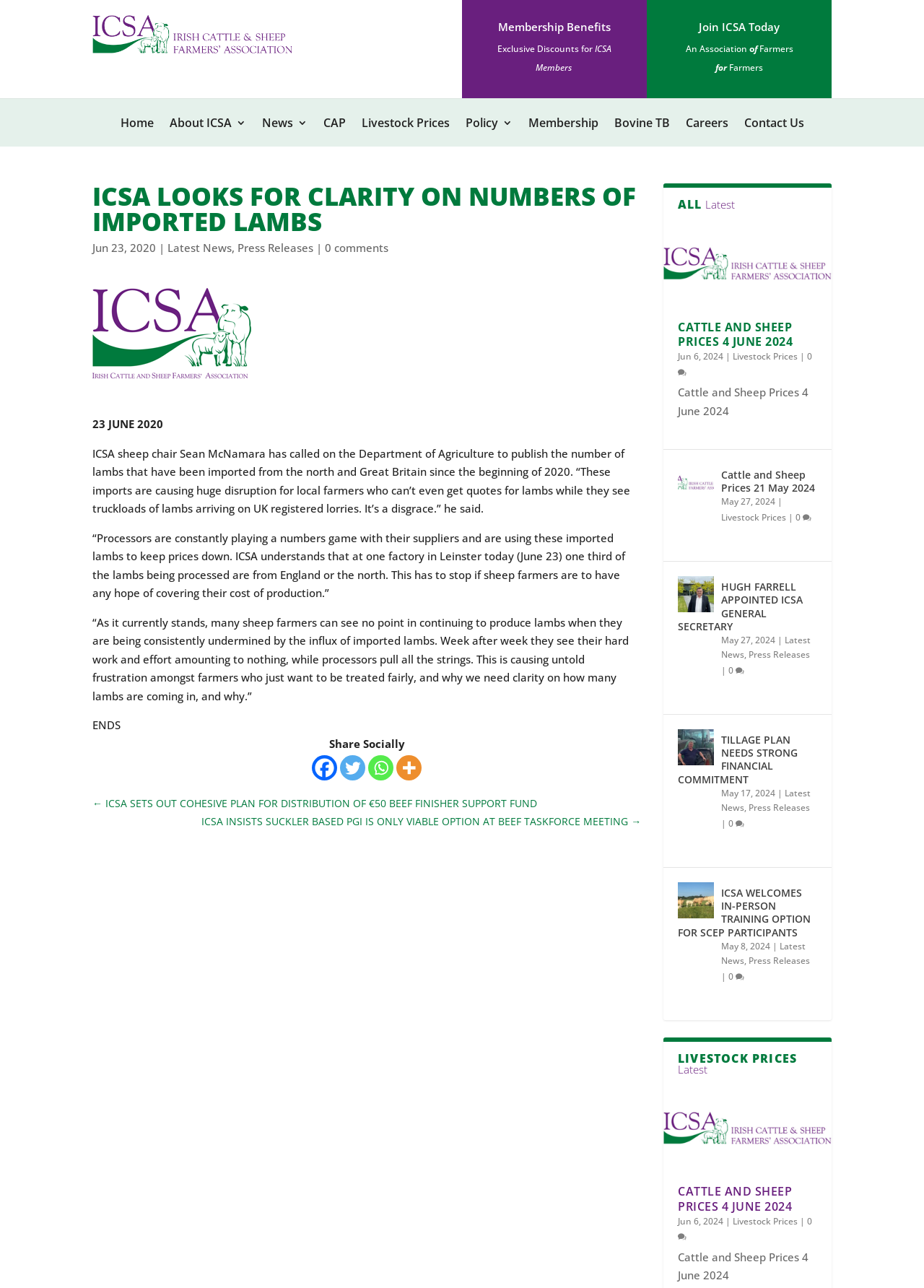Generate a comprehensive caption for the webpage you are viewing.

The webpage is about the Irish Cattle and Sheep Association (ICSA) and its activities. At the top, there is a logo and a navigation menu with links to various sections such as "Home", "About ICSA", "News", "CAP", "Livestock Prices", "Policy", "Membership", "Bovine TB", and "Contact Us". 

Below the navigation menu, there is a heading "ICSA LOOKS FOR CLARITY ON NUMBERS OF IMPORTED LAMBS" followed by a date "Jun 23, 2020" and a brief description of the article. The article discusses ICSA's call for the Department of Agriculture to publish the number of lambs imported from the north and Great Britain since the beginning of 2020. The article quotes ICSA sheep chair Sean McNamara expressing concerns about the impact of imported lambs on local farmers.

To the right of the article, there are social media links to share the article on Facebook, Twitter, and WhatsApp. Below the article, there are links to previous news articles, including "ICSA SETS OUT COHESIVE PLAN FOR DISTRIBUTION OF €50 BEEF FINISHER SUPPORT FUND" and "ICSA INSISTS SUCKLER BASED PGI IS ONLY VIABLE OPTION AT BEEF TASKFORCE MEETING".

Further down the page, there are three articles listed under the heading "ALL" with links to "Cattle and Sheep Prices 4 June 2024", "Cattle and Sheep Prices 21 May 2024", and "HUGH FARRELL APPOINTED ICSA GENERAL SECRETARY". Each article has a brief description, a date, and a link to the full article.